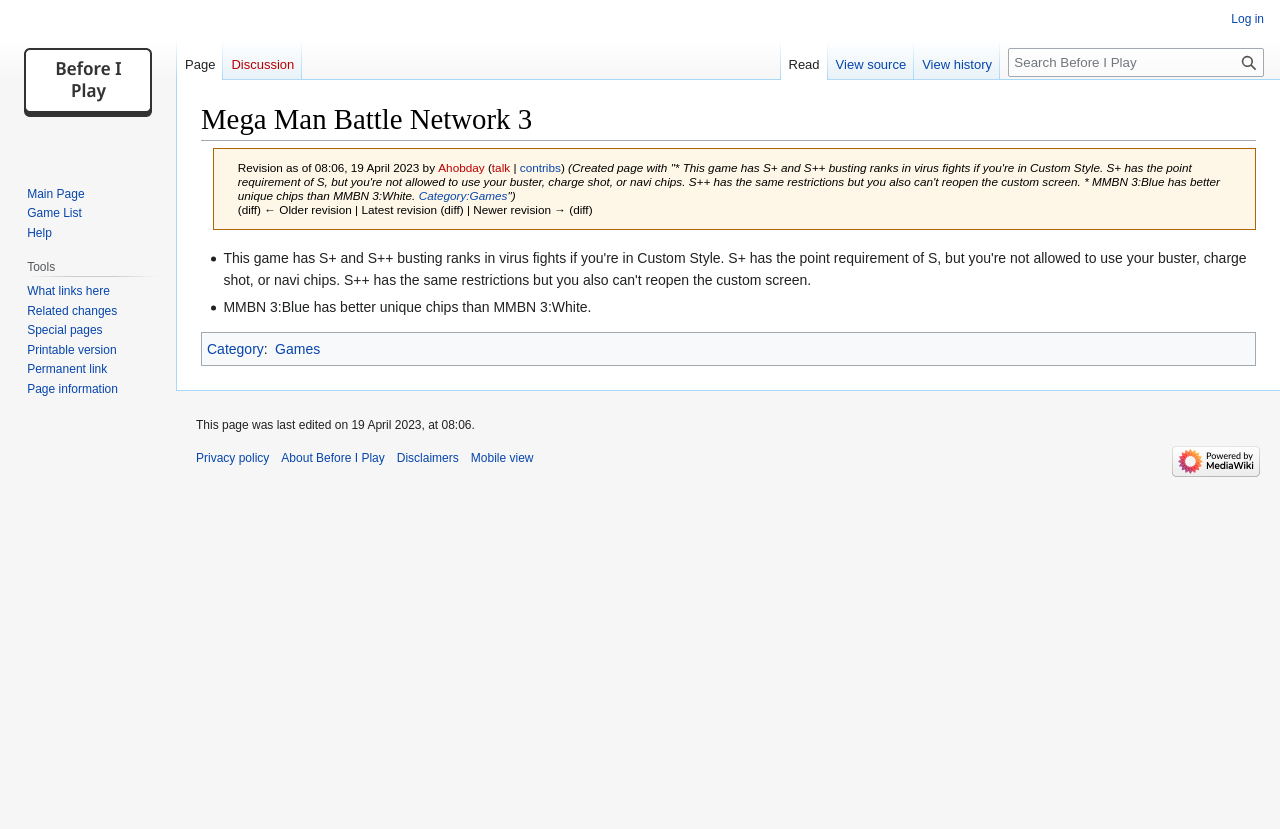Determine the bounding box coordinates of the clickable element necessary to fulfill the instruction: "Visit the main page". Provide the coordinates as four float numbers within the 0 to 1 range, i.e., [left, top, right, bottom].

[0.006, 0.0, 0.131, 0.193]